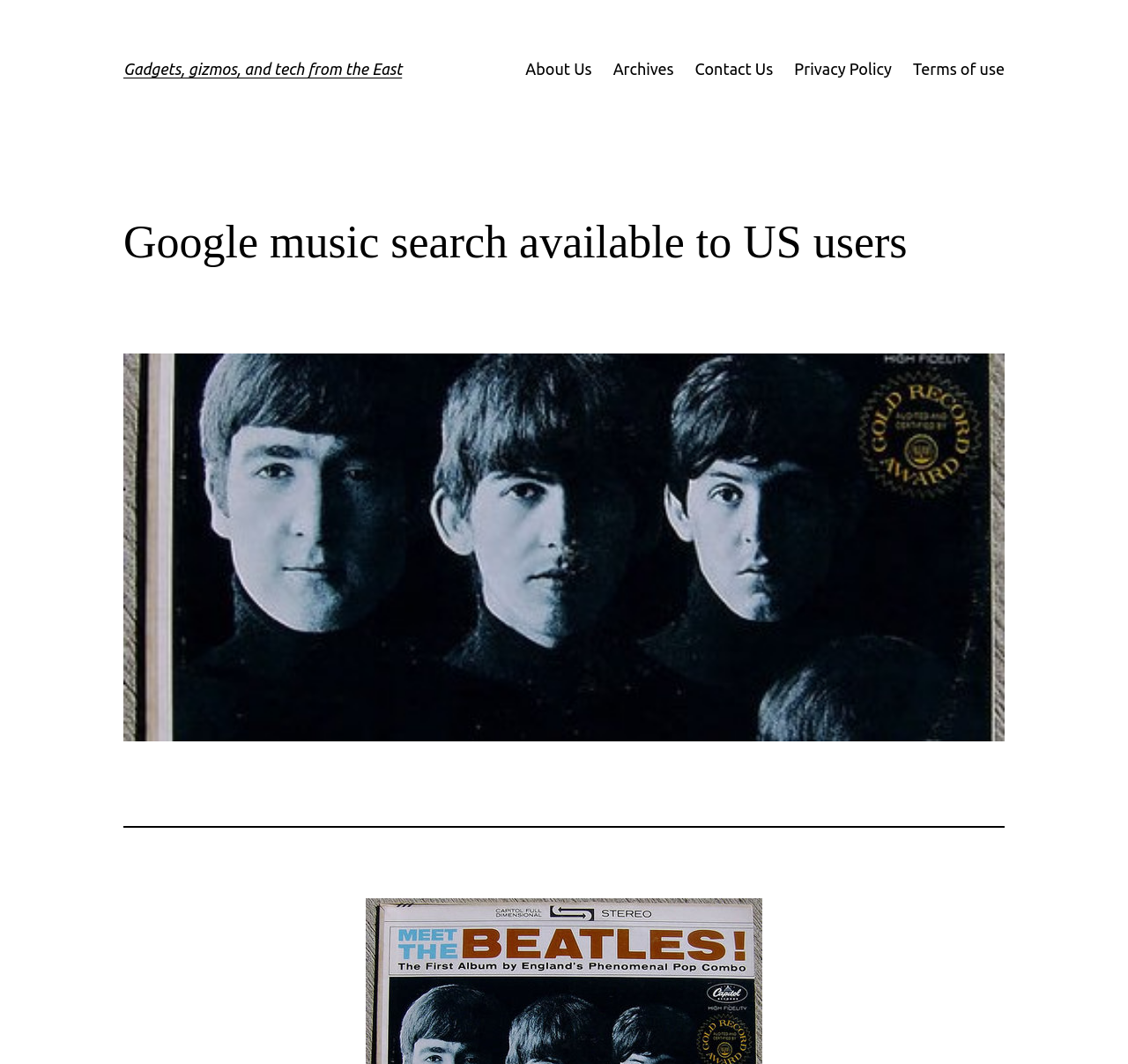Identify the bounding box for the element characterized by the following description: "Terms of use".

[0.809, 0.053, 0.891, 0.077]